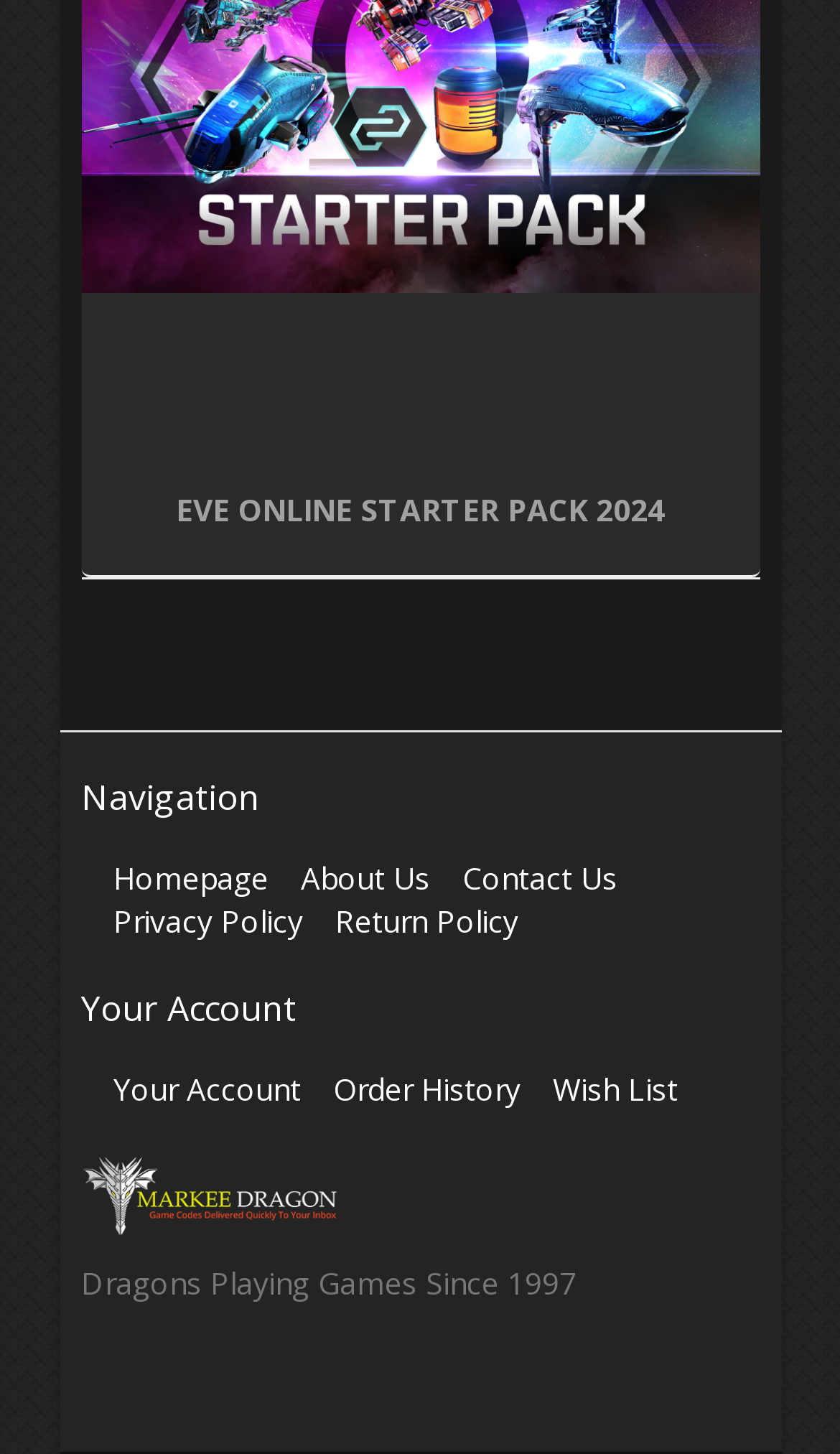Kindly determine the bounding box coordinates for the clickable area to achieve the given instruction: "Go to the 'ADVICE FOR STUDENTS' category".

None